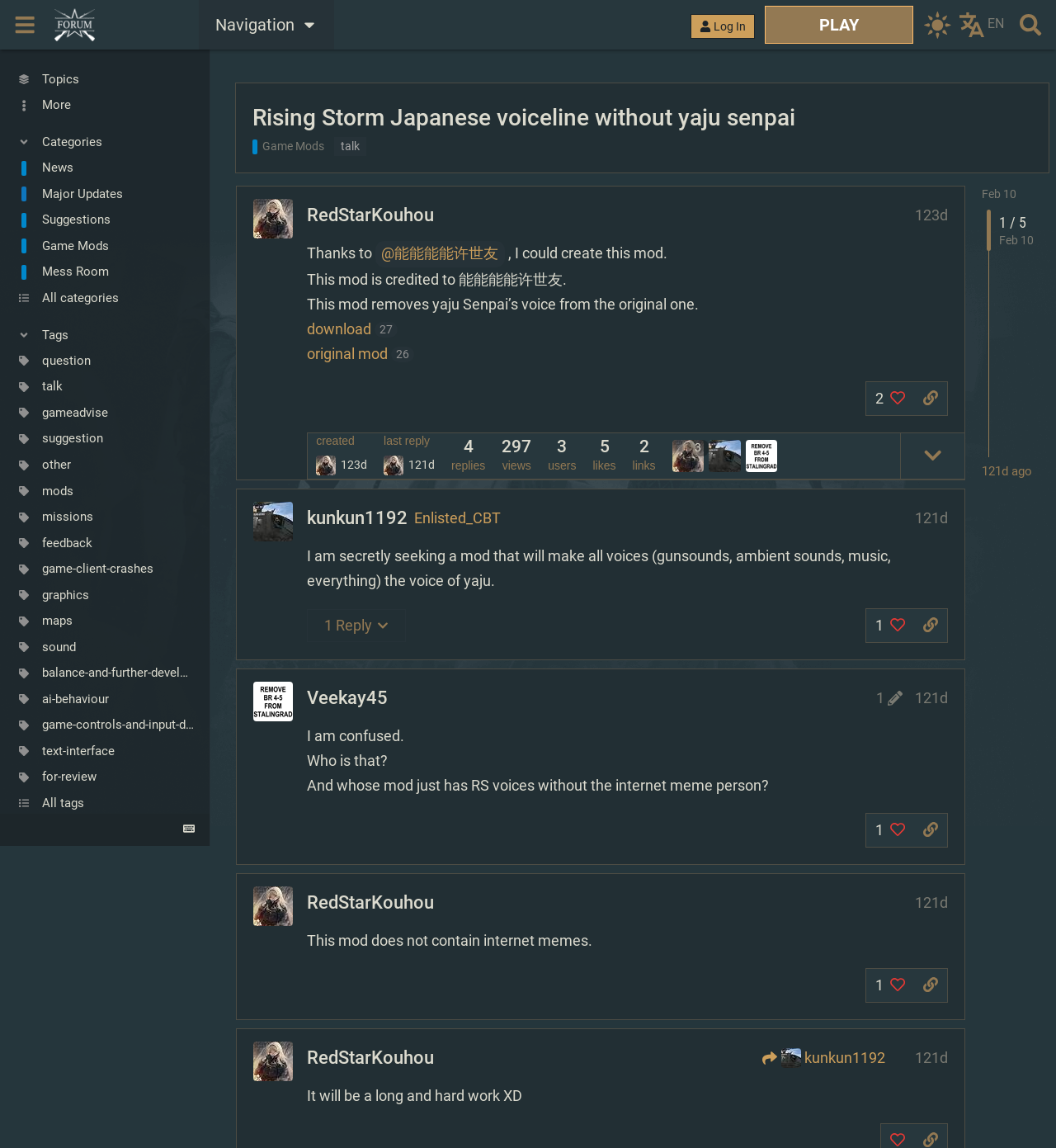Please identify the bounding box coordinates of the element I need to click to follow this instruction: "View the portfolio".

None